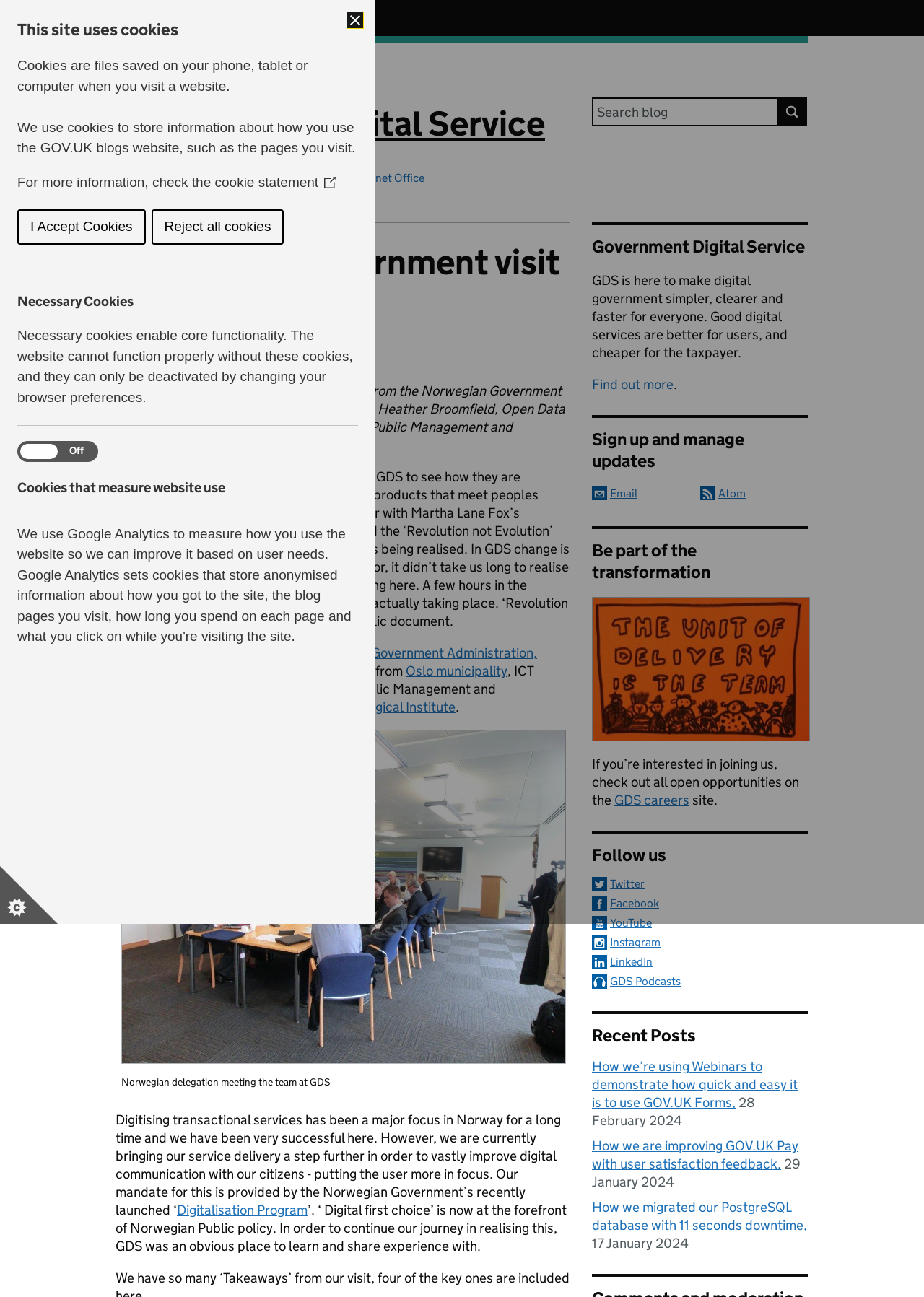What is the name of the program launched by the Norwegian Government?
Please use the image to provide an in-depth answer to the question.

The name of the program launched by the Norwegian Government is mentioned in the text as the 'Digitalisation Program', which is aimed at improving digital communication with citizens.